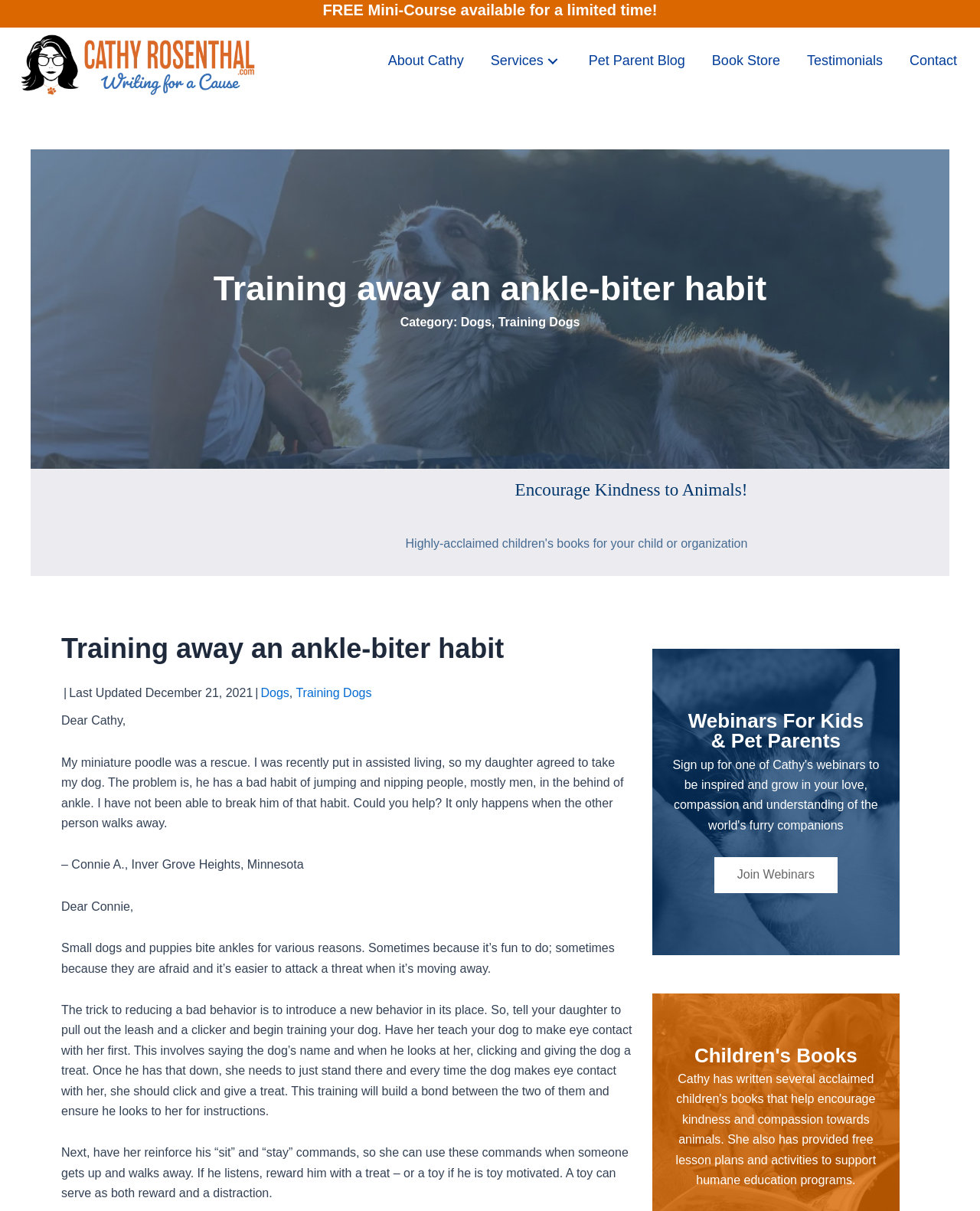Locate the bounding box coordinates of the element that should be clicked to fulfill the instruction: "Click the 'Join Webinars' button".

[0.729, 0.708, 0.855, 0.737]